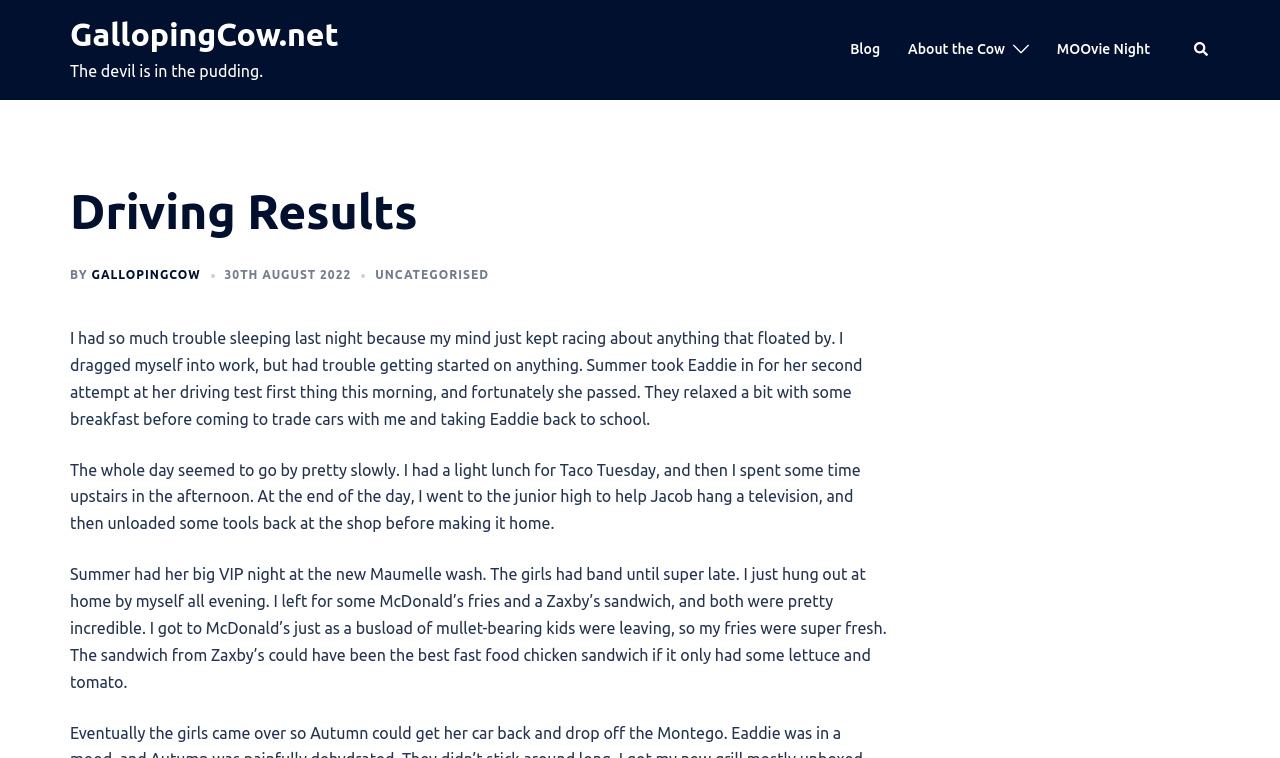Provide a short answer using a single word or phrase for the following question: 
What is the name of the place where Summer had her big VIP night?

Maumelle wash